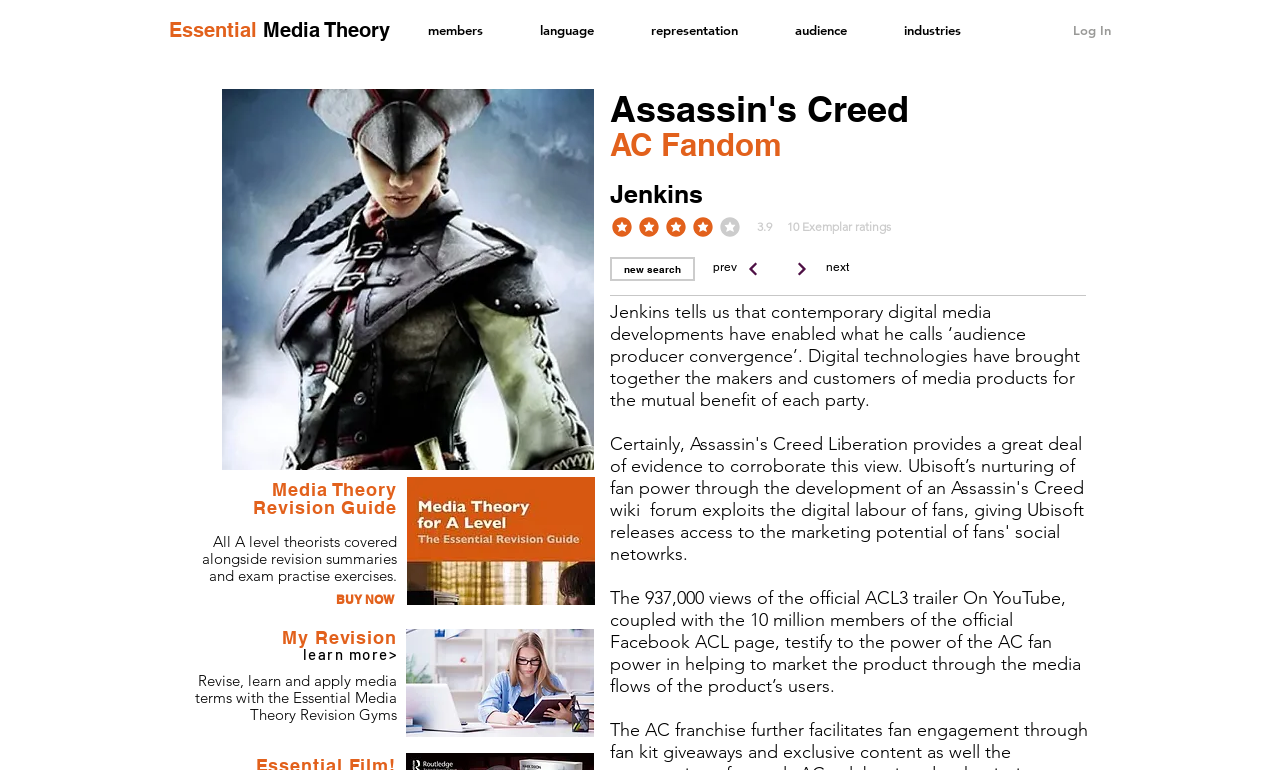Find the bounding box coordinates for the element that must be clicked to complete the instruction: "Buy the Media Theory Revision Guide". The coordinates should be four float numbers between 0 and 1, indicated as [left, top, right, bottom].

[0.262, 0.769, 0.31, 0.789]